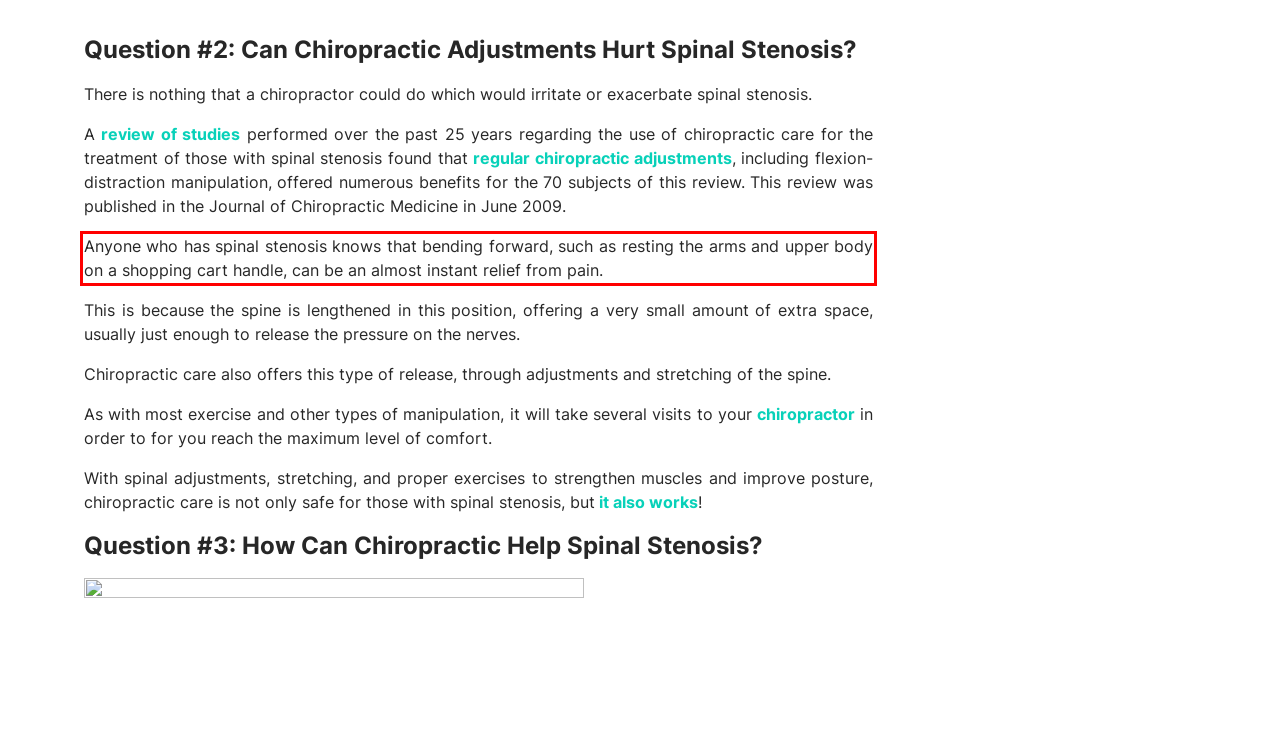Given a screenshot of a webpage with a red bounding box, please identify and retrieve the text inside the red rectangle.

Anyone who has spinal stenosis knows that bending forward, such as resting the arms and upper body on a shopping cart handle, can be an almost instant relief from pain.